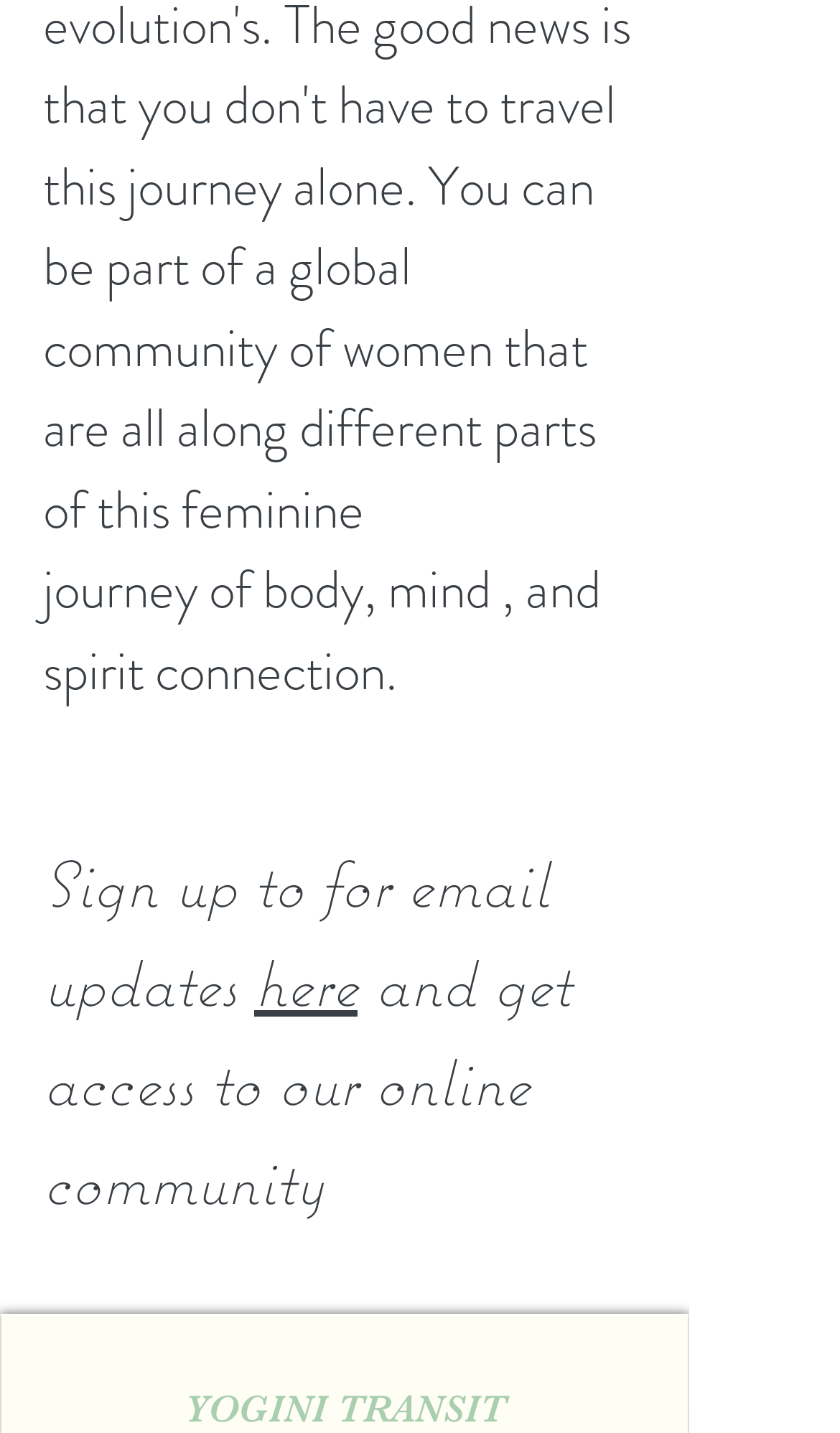Using the format (top-left x, top-left y, bottom-right x, bottom-right y), provide the bounding box coordinates for the described UI element. All values should be floating point numbers between 0 and 1: YOGINI TRANSIT

[0.219, 0.967, 0.601, 0.997]